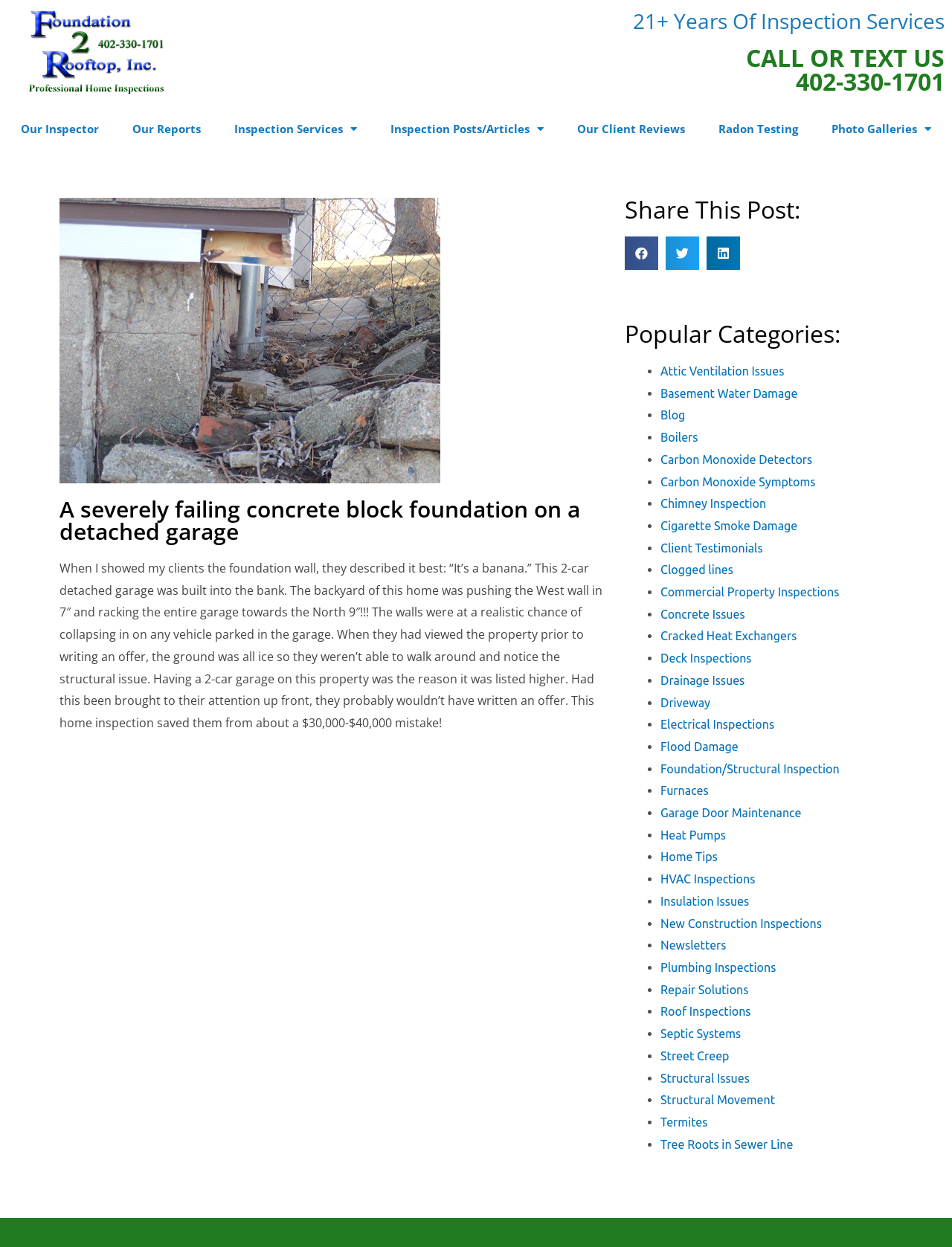Please determine the bounding box coordinates for the element that should be clicked to follow these instructions: "Share this post on Facebook".

[0.656, 0.19, 0.691, 0.216]